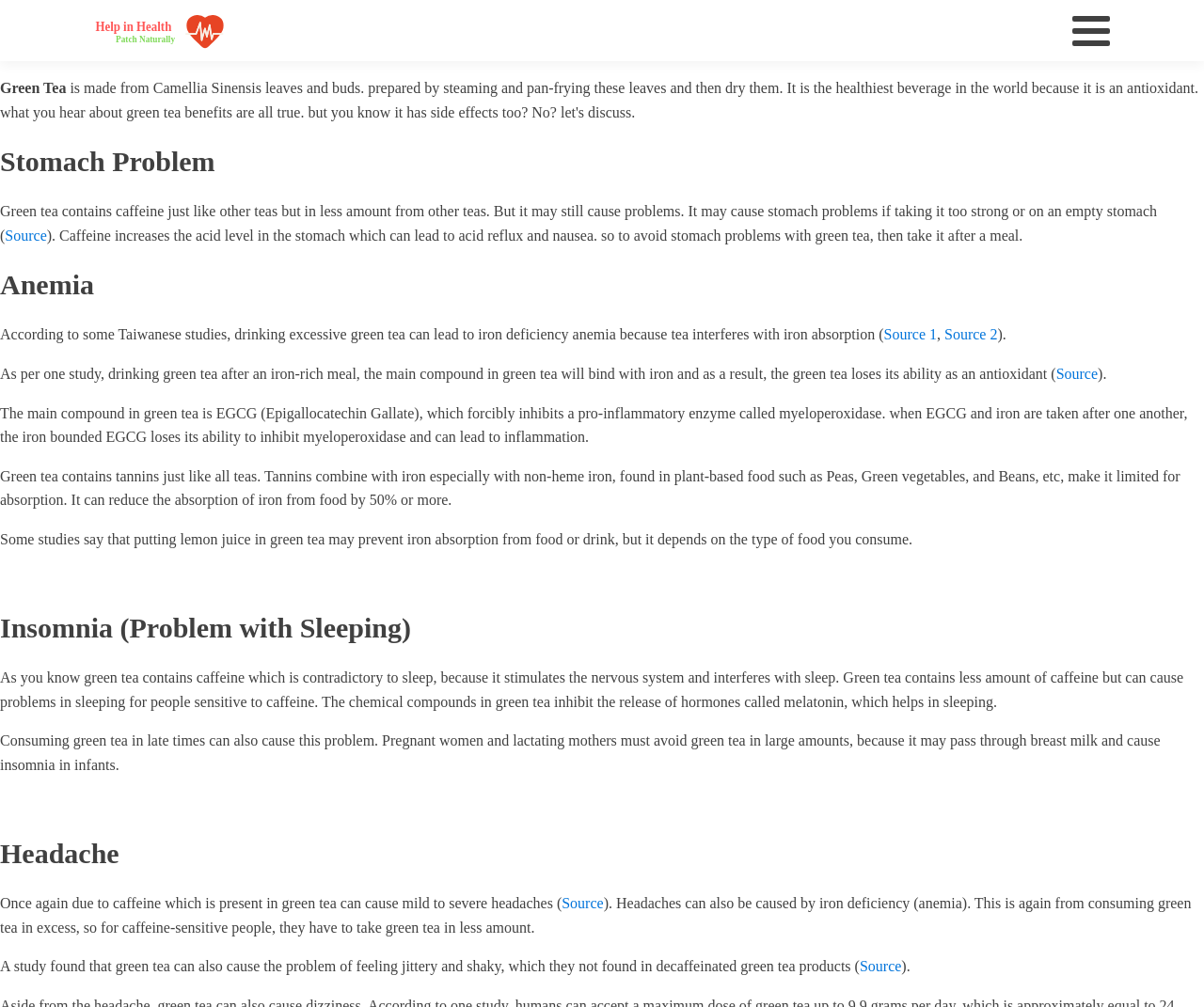What is the main topic of the webpage?
Provide a comprehensive and detailed answer to the question.

The webpage is focused on discussing the health effects of green tea, specifically the problems it can cause, such as stomach problems, anemia, insomnia, and headaches.